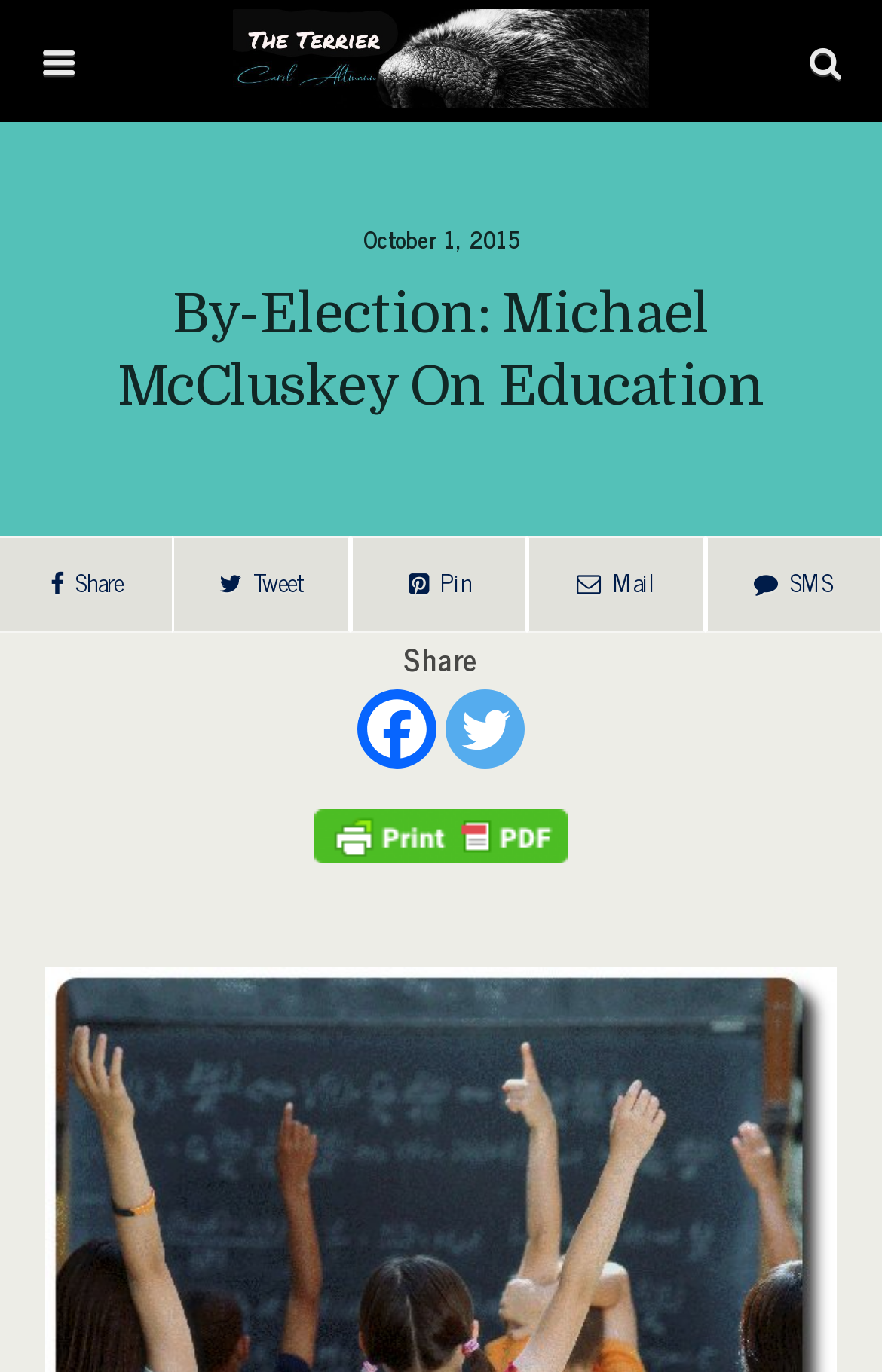Find the bounding box coordinates for the element that must be clicked to complete the instruction: "Share on Facebook". The coordinates should be four float numbers between 0 and 1, indicated as [left, top, right, bottom].

[0.405, 0.502, 0.495, 0.56]